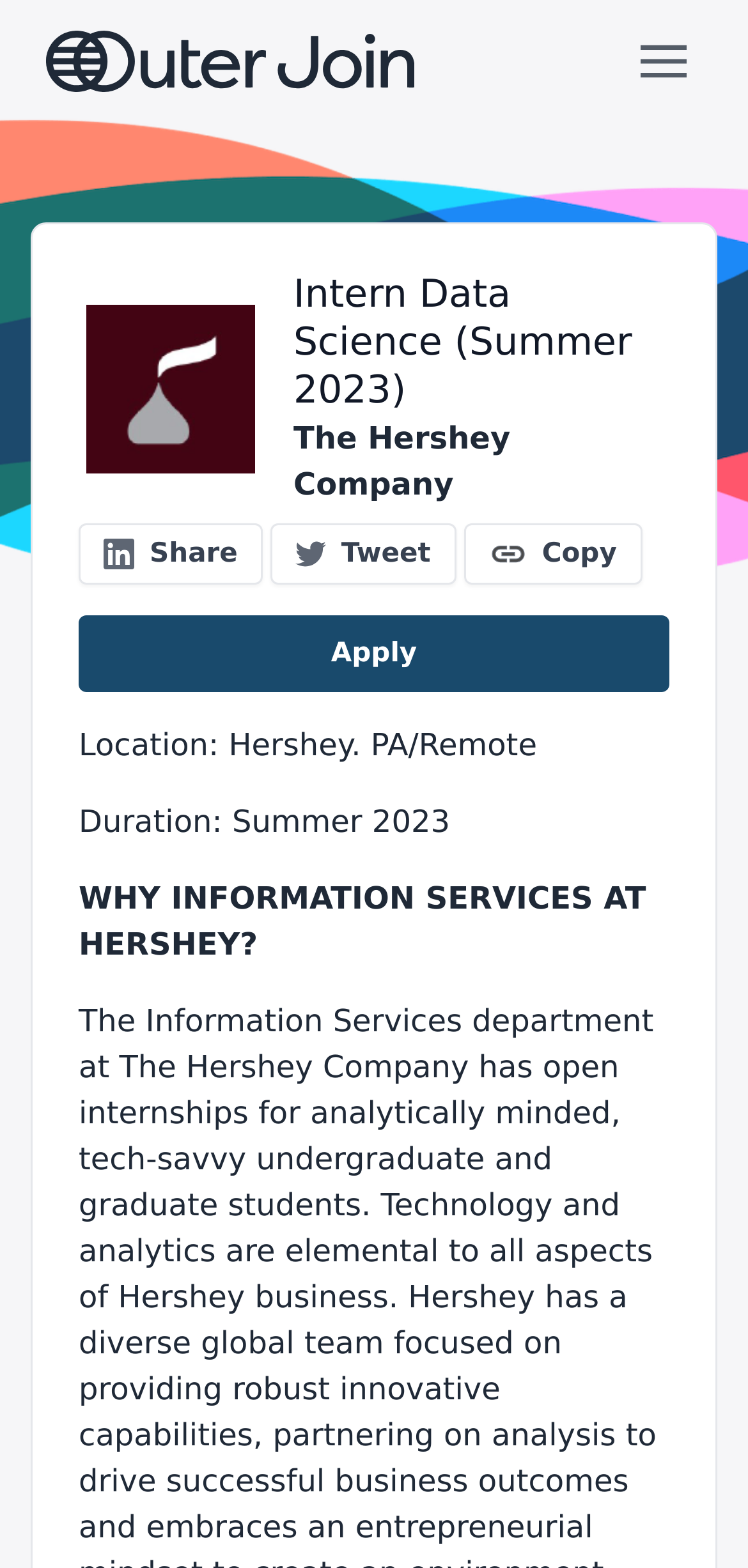Using the details in the image, give a detailed response to the question below:
What is the duration of the internship?

I found a StaticText element with the text 'Duration: Summer 2023' on the page, which indicates the duration of the internship.